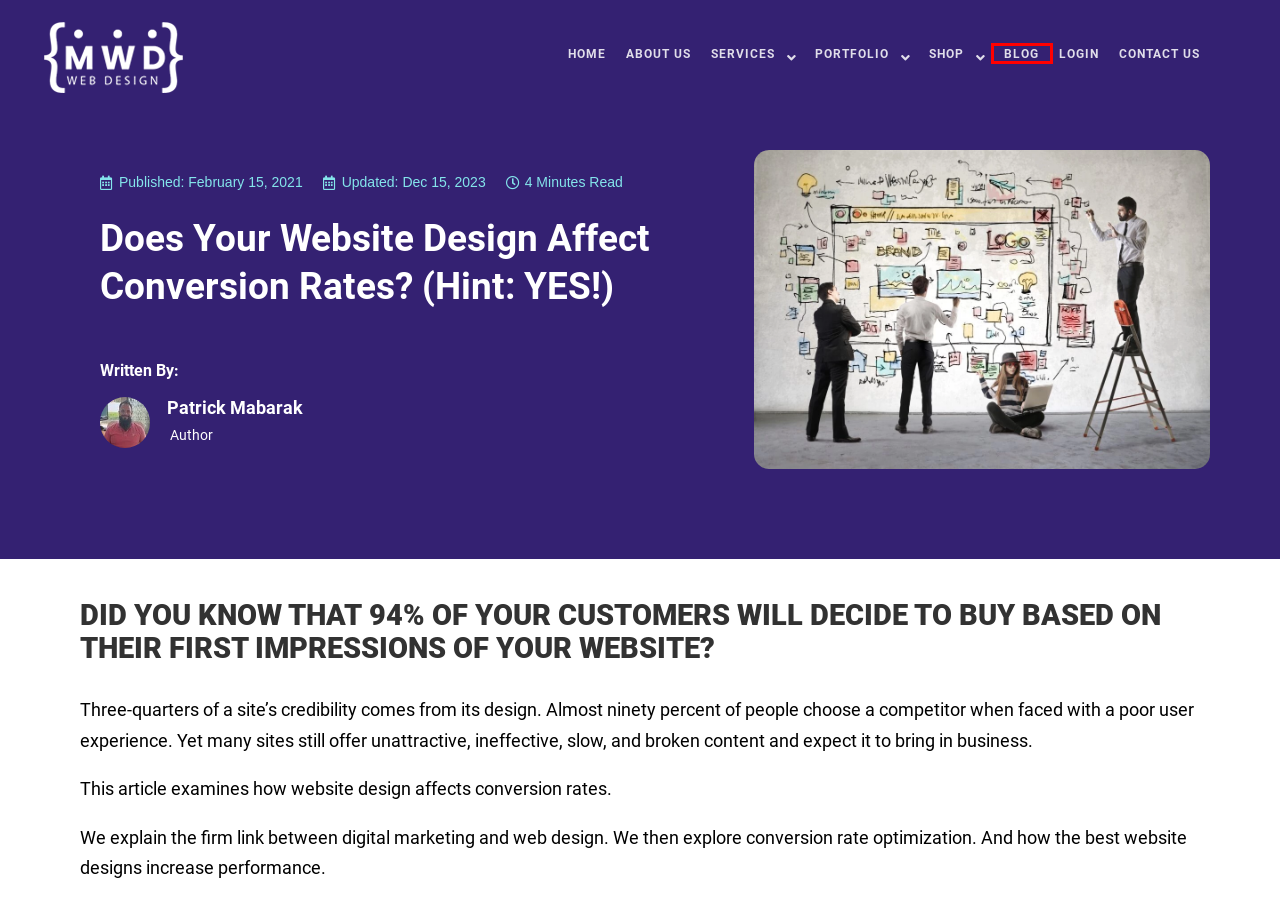You see a screenshot of a webpage with a red bounding box surrounding an element. Pick the webpage description that most accurately represents the new webpage after interacting with the element in the red bounding box. The options are:
A. White Hat Link Building - MWD Web Design, Inc.
B. Florida Web Design - MWD Web Design, Inc.
C. Portfolio Website Examples - MWD Web Design, Inc.
D. Website Design Blog - MWD Web Design, Inc.
E. How to turn website visitors into customers with smart PPC campaigns - MWD Web Design, Inc.
F. Will ChatGPT Change Software Development? - MWD Web Design, Inc.
G. How Do I Add a PayPal Shopping Cart to My Website? - MWD
H. Contact Us - MWD Web Design, Inc.

D